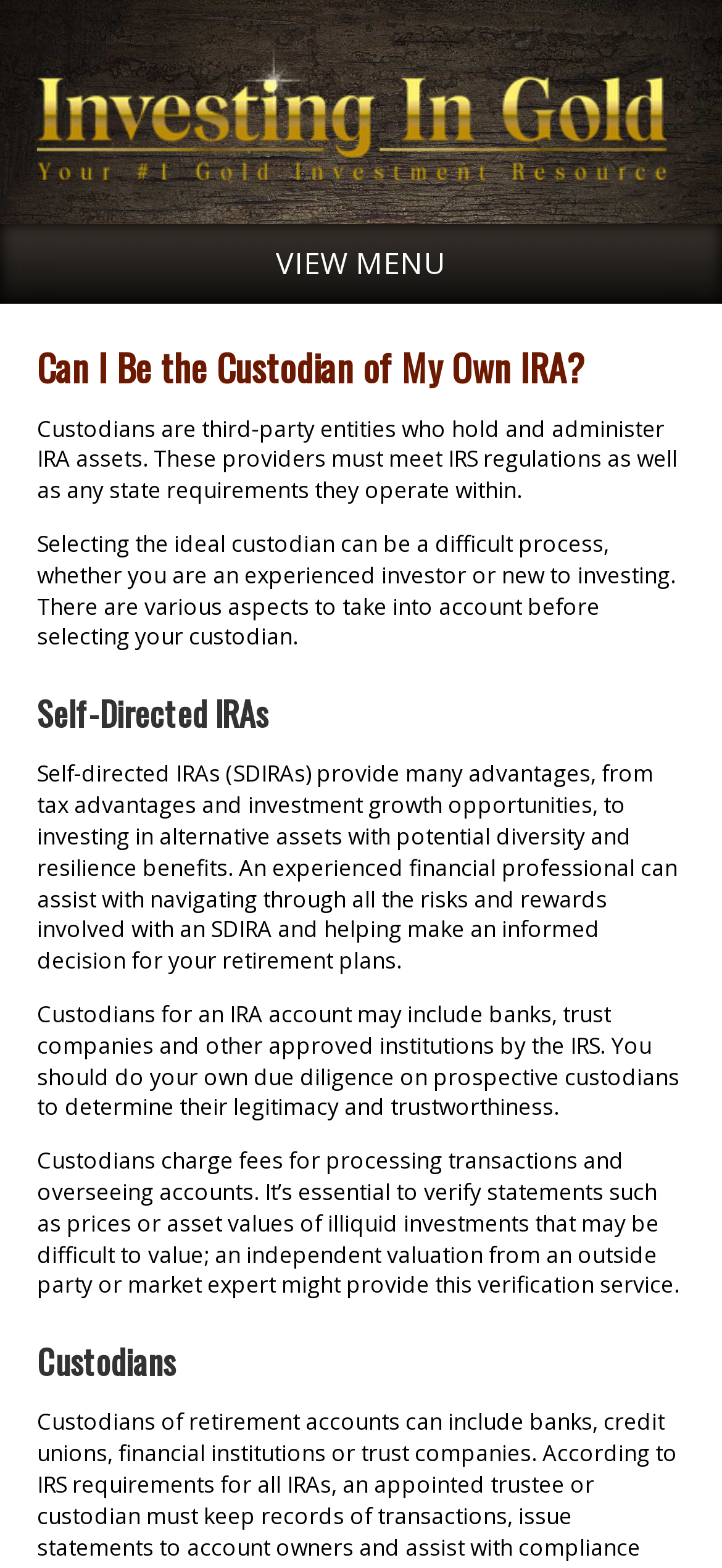What type of institutions can be custodians?
Refer to the image and give a detailed answer to the question.

The webpage mentions that custodians for an IRA account may include banks, trust companies, and other approved institutions by the IRS, which provides a range of options for individuals to choose from.